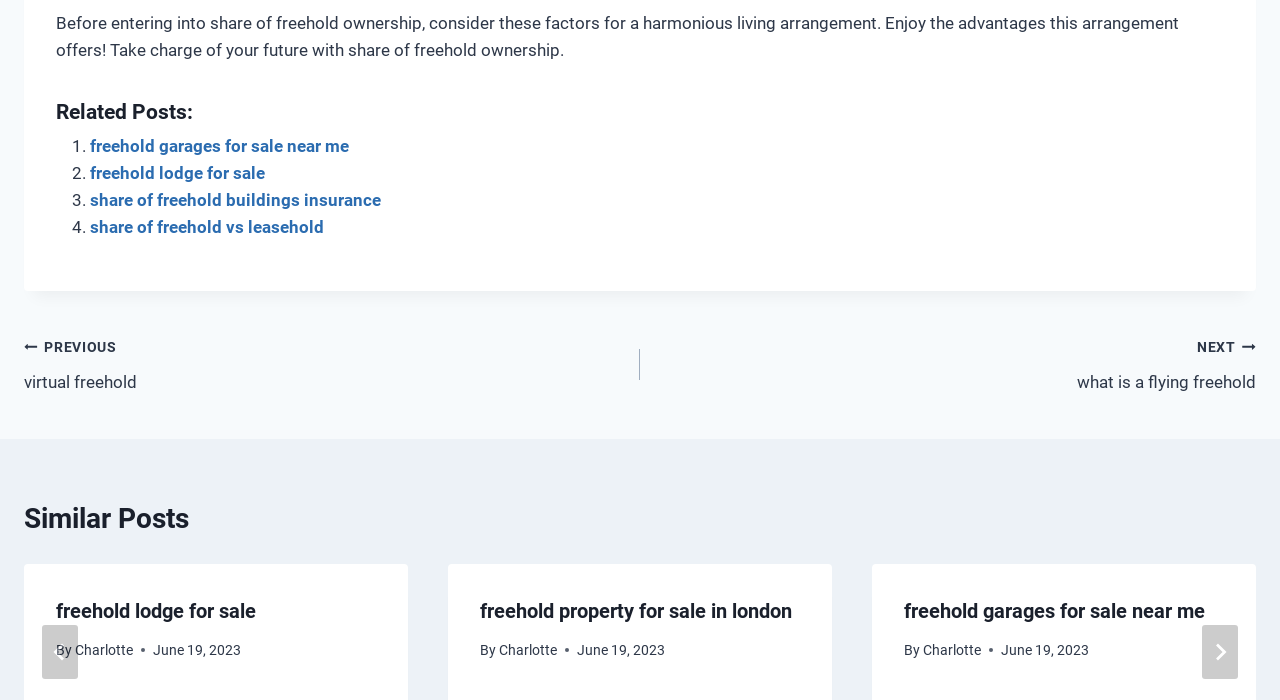What is the topic of the webpage?
Provide a fully detailed and comprehensive answer to the question.

The webpage appears to be discussing the advantages and considerations of share of freehold ownership, as indicated by the static text at the top of the page.